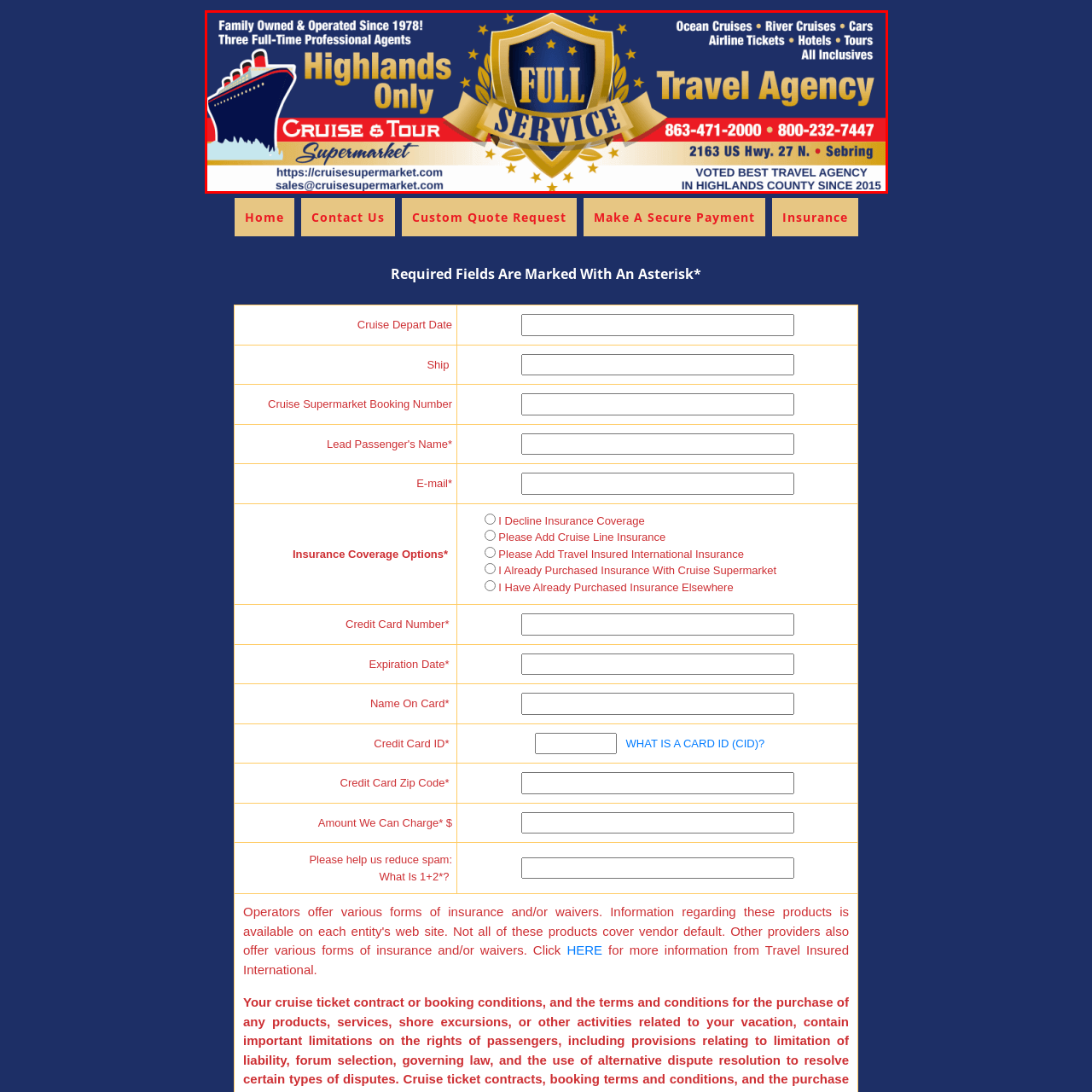How many full-time agents does Cruise Supermarket have?
Study the area inside the red bounding box in the image and answer the question in detail.

The caption highlights that Cruise Supermarket has 'three full-time agents', which is the answer to this question.